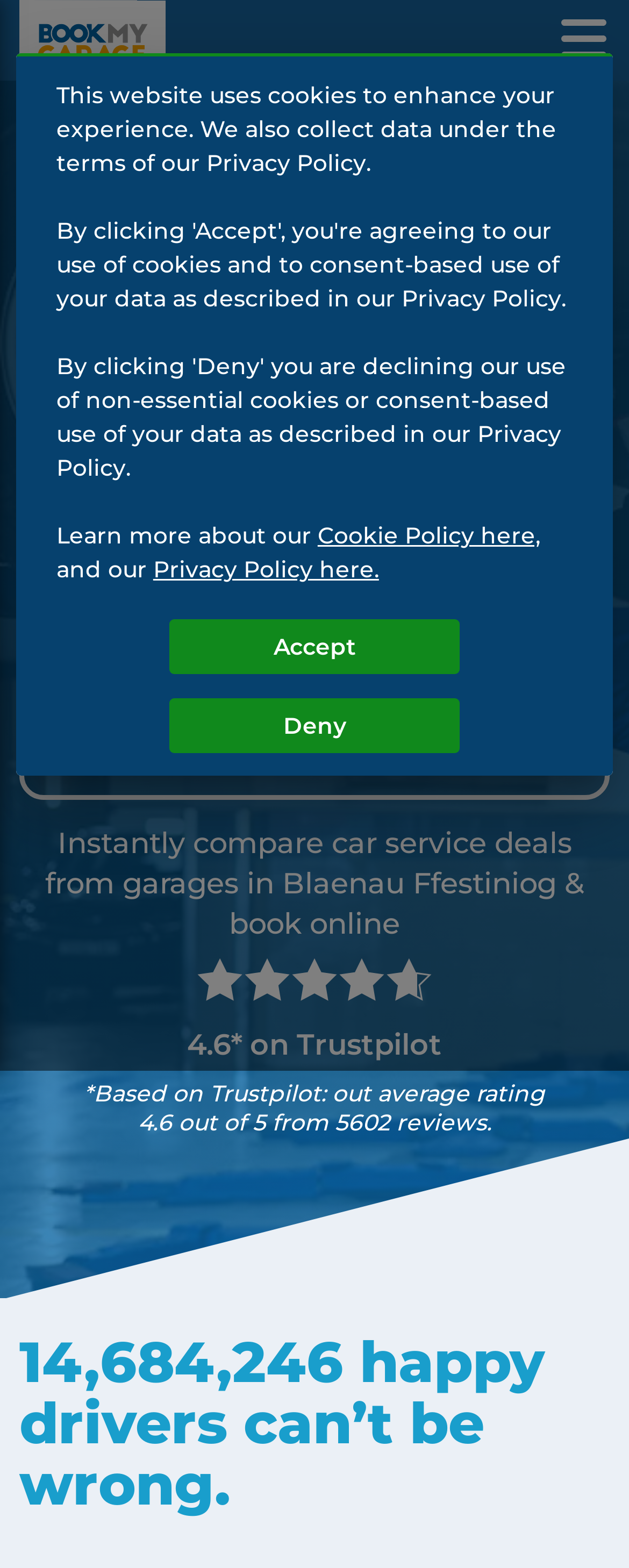Please identify the bounding box coordinates of the area that needs to be clicked to follow this instruction: "Enter postcode".

[0.077, 0.389, 0.923, 0.43]